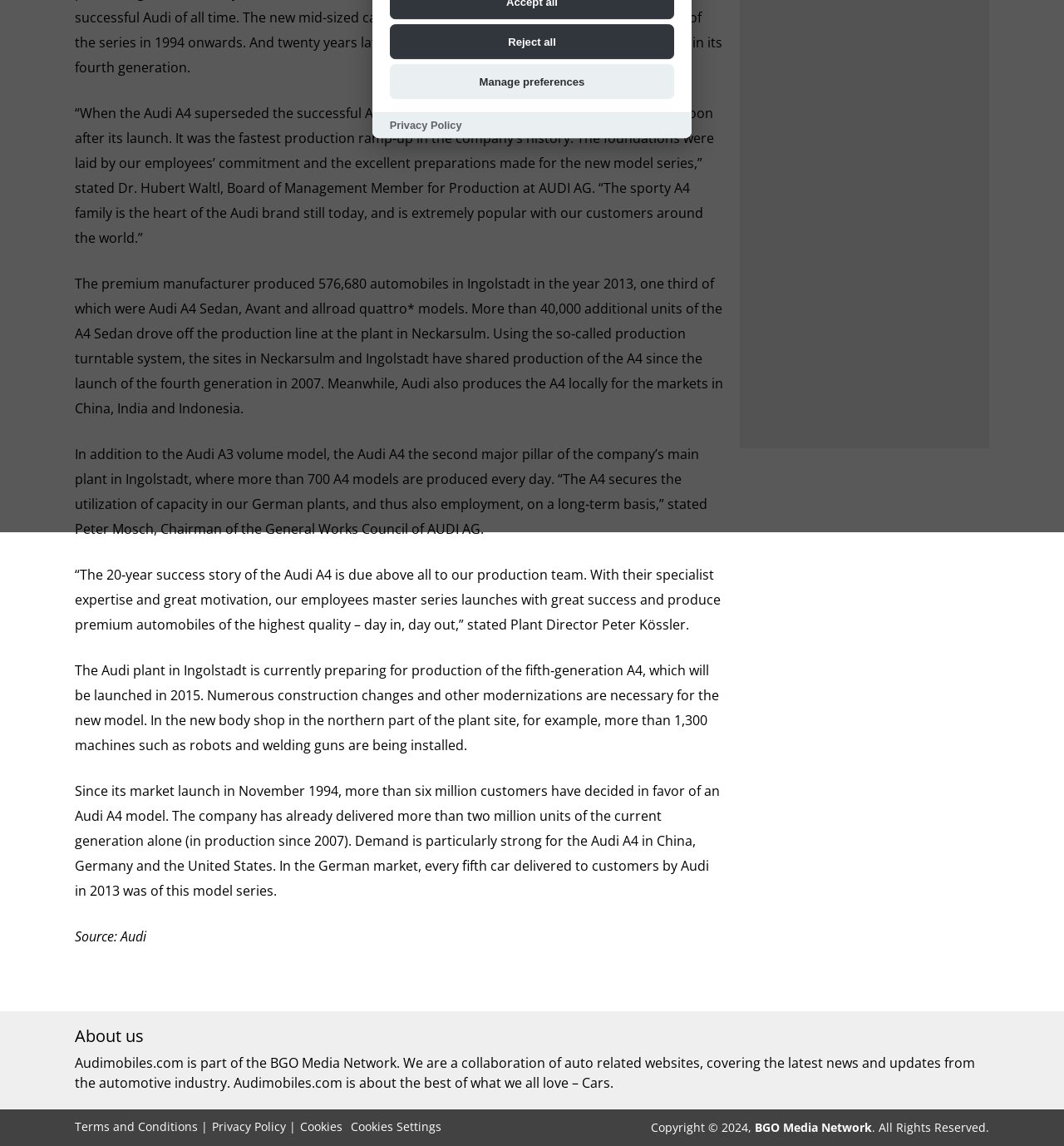Give the bounding box coordinates for the element described as: "[ thread ]".

None